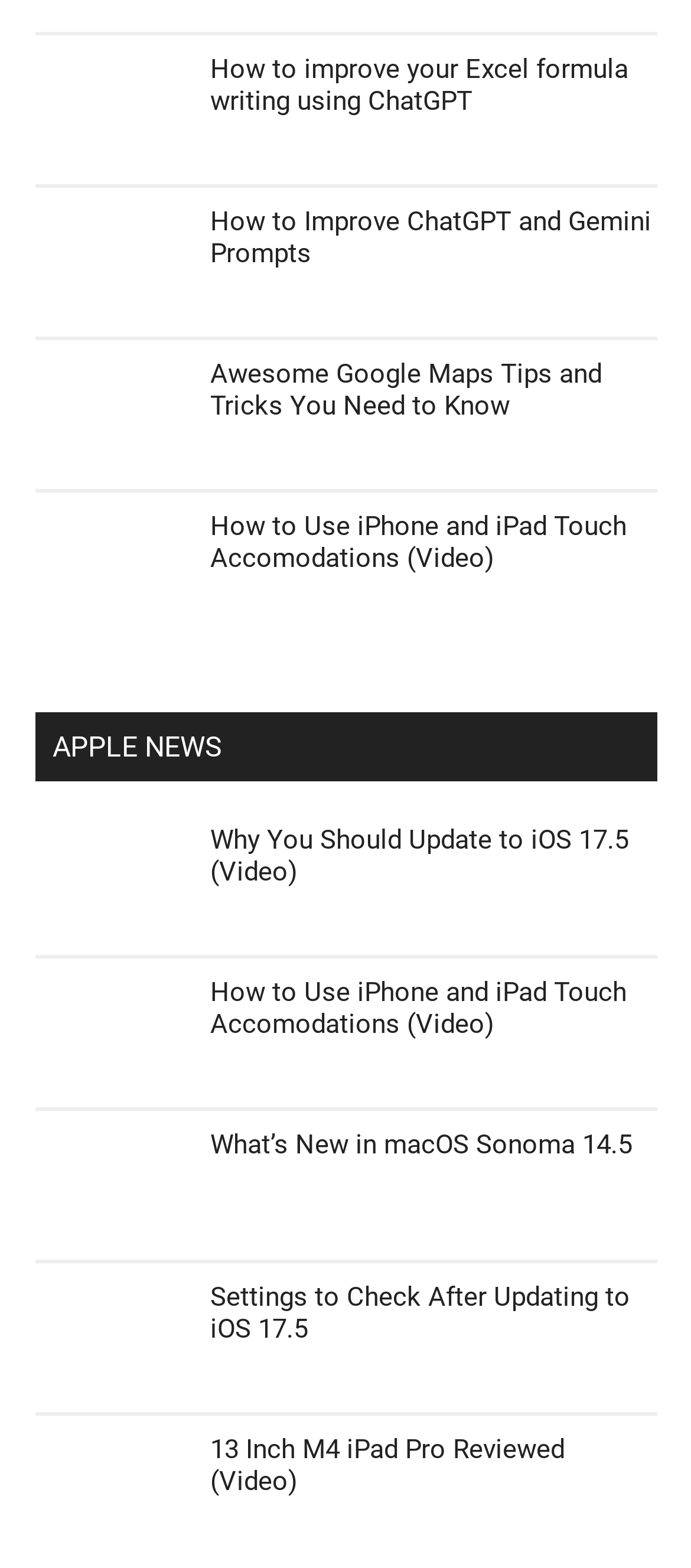Kindly determine the bounding box coordinates for the area that needs to be clicked to execute this instruction: "Learn how to improve ChatGPT and Gemini prompts".

[0.05, 0.103, 0.95, 0.144]